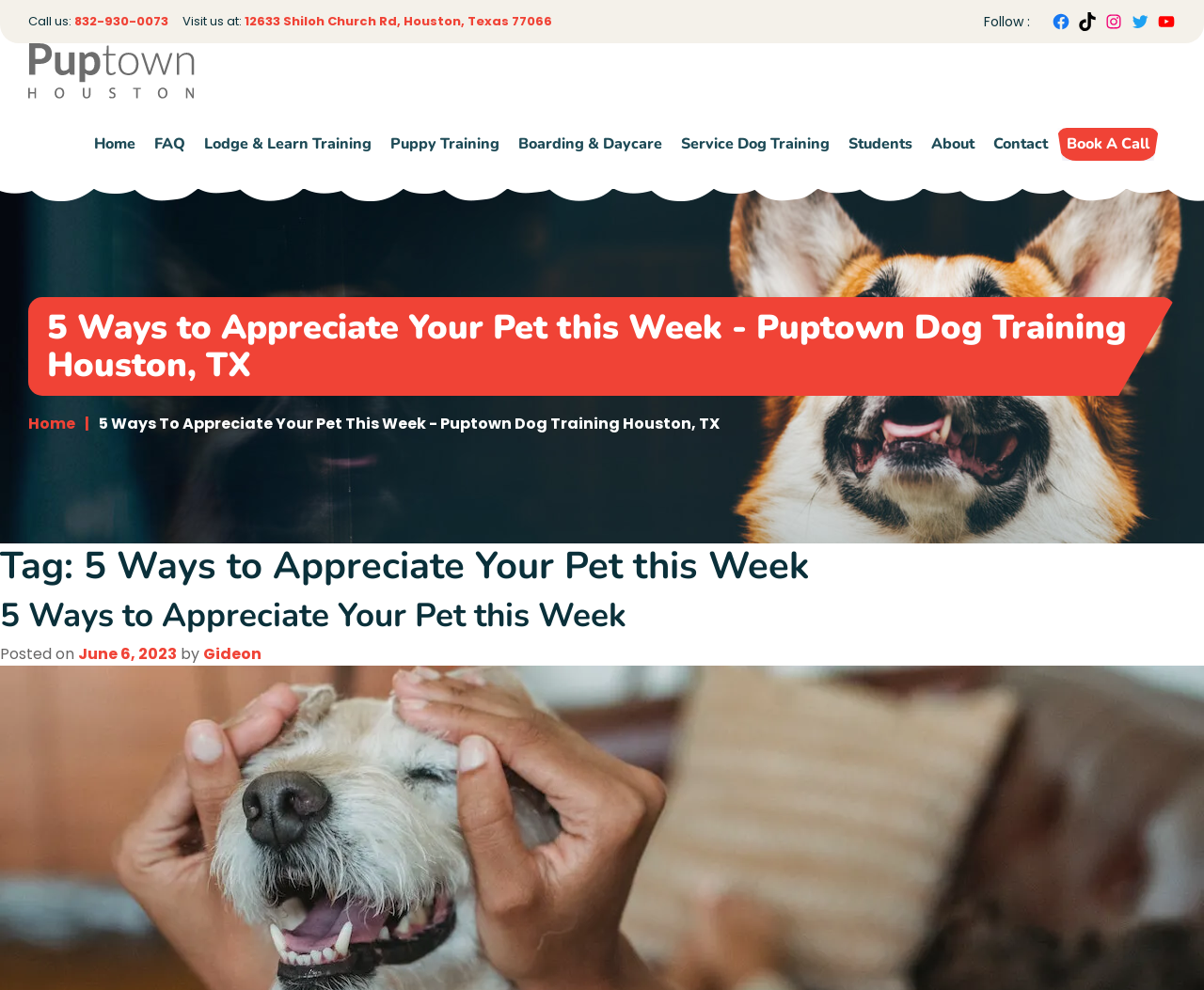Locate the UI element that matches the description Terms and Conditions in the webpage screenshot. Return the bounding box coordinates in the format (top-left x, top-left y, bottom-right x, bottom-right y), with values ranging from 0 to 1.

None